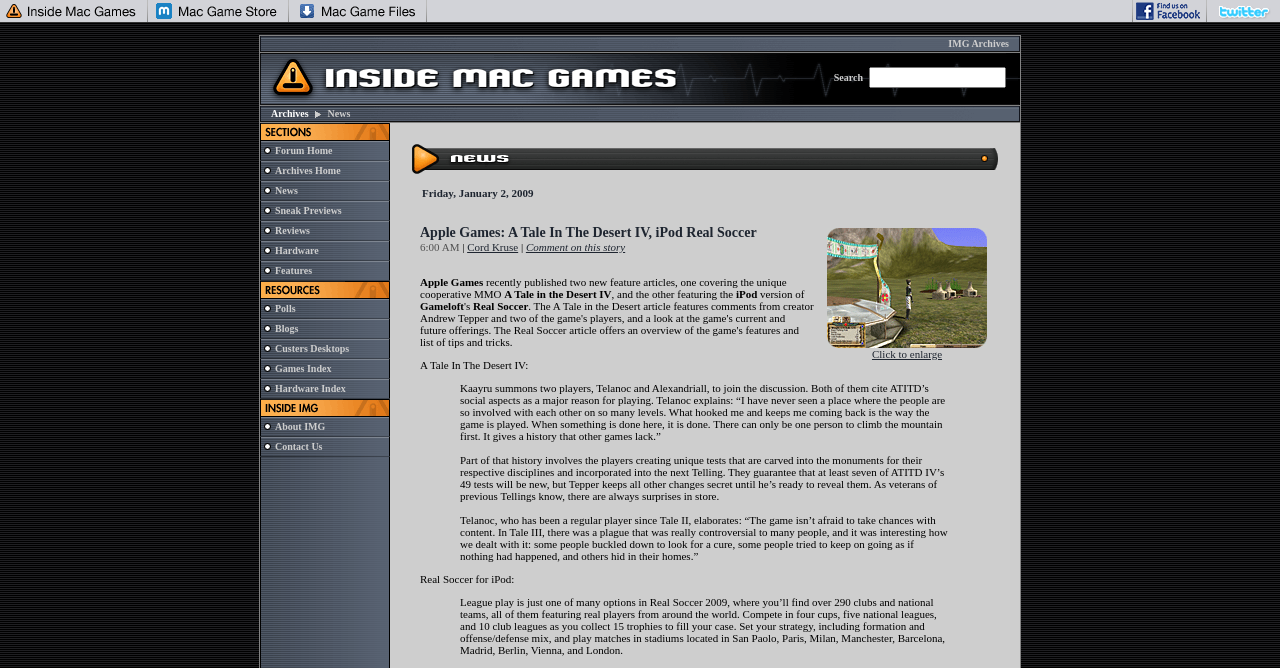Please locate the bounding box coordinates of the element that should be clicked to complete the given instruction: "Click on the Archives Home link".

[0.215, 0.246, 0.266, 0.263]